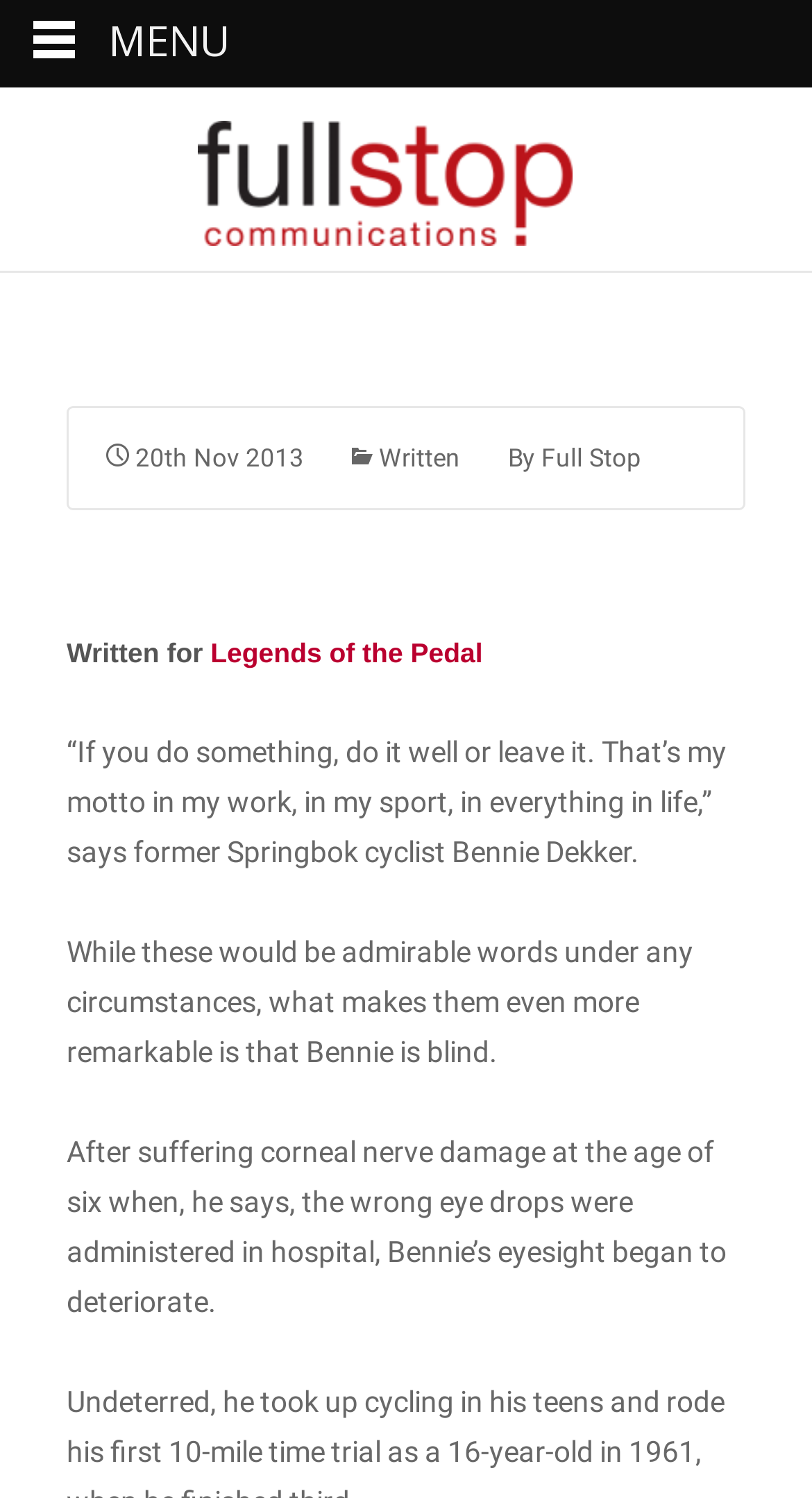Based on the visual content of the image, answer the question thoroughly: What is the occupation of Bennie Dekker?

According to the webpage, Bennie Dekker is a former Springbok cyclist, indicating that his occupation is a cyclist.